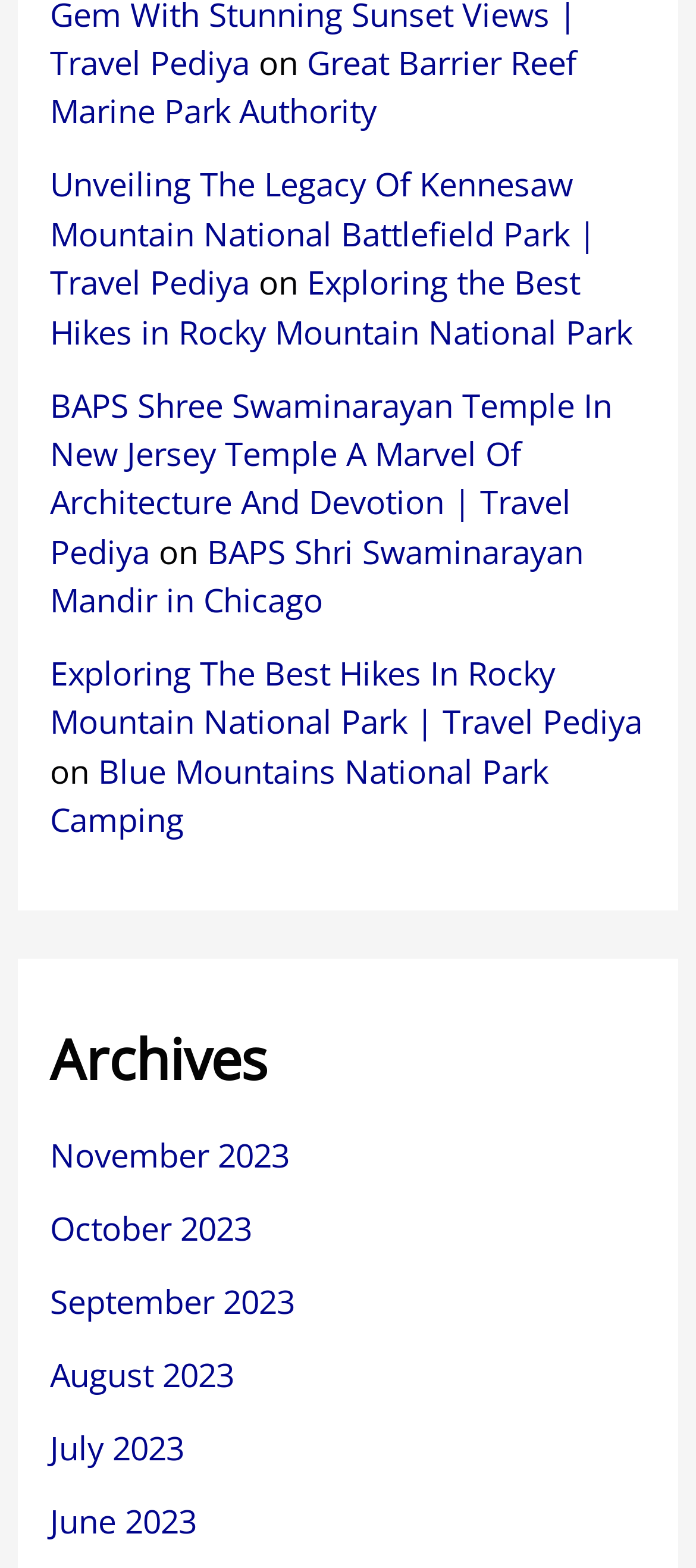Locate the bounding box coordinates of the area where you should click to accomplish the instruction: "check alumni news".

None